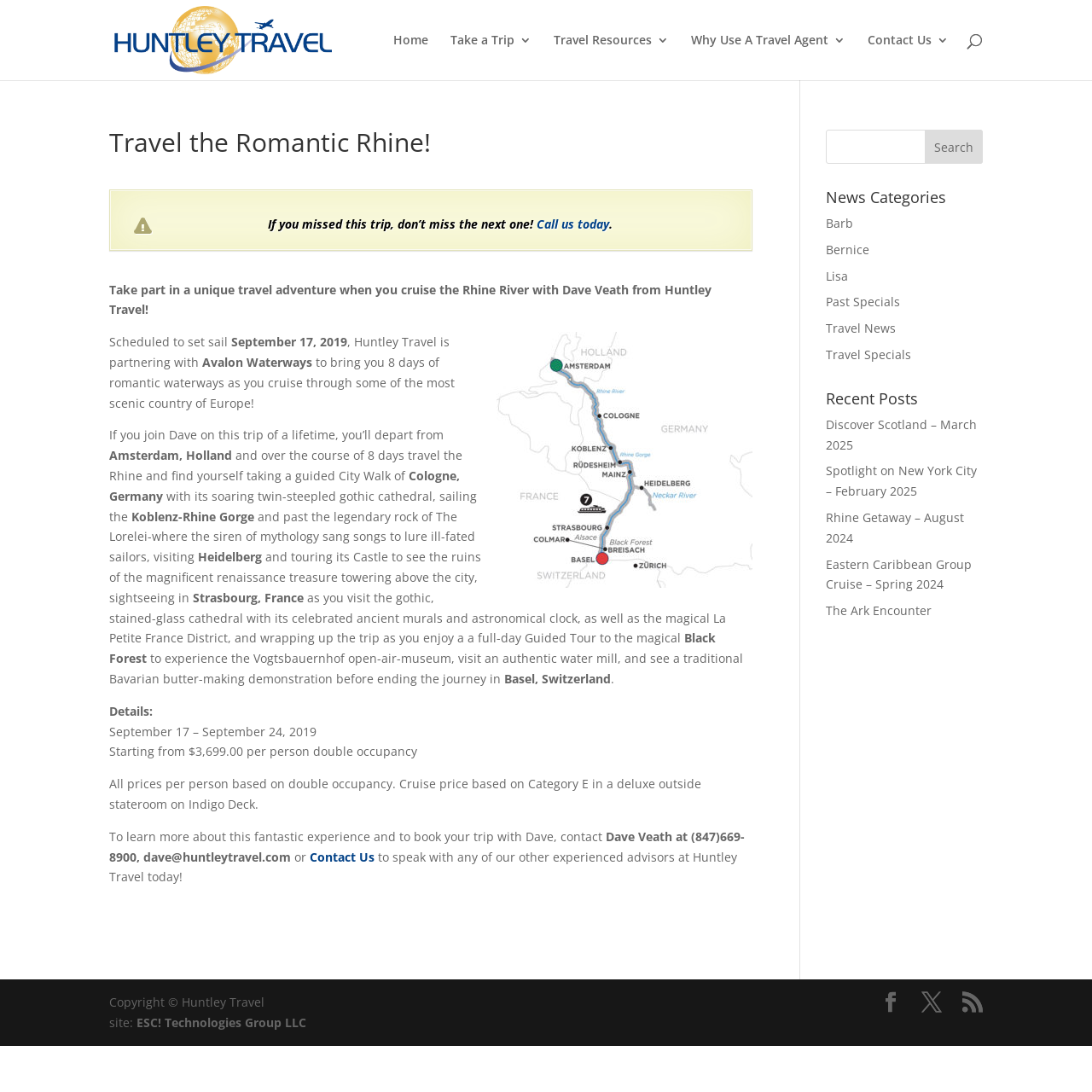Please determine the bounding box coordinates of the element to click in order to execute the following instruction: "Call us today". The coordinates should be four float numbers between 0 and 1, specified as [left, top, right, bottom].

[0.492, 0.198, 0.558, 0.212]